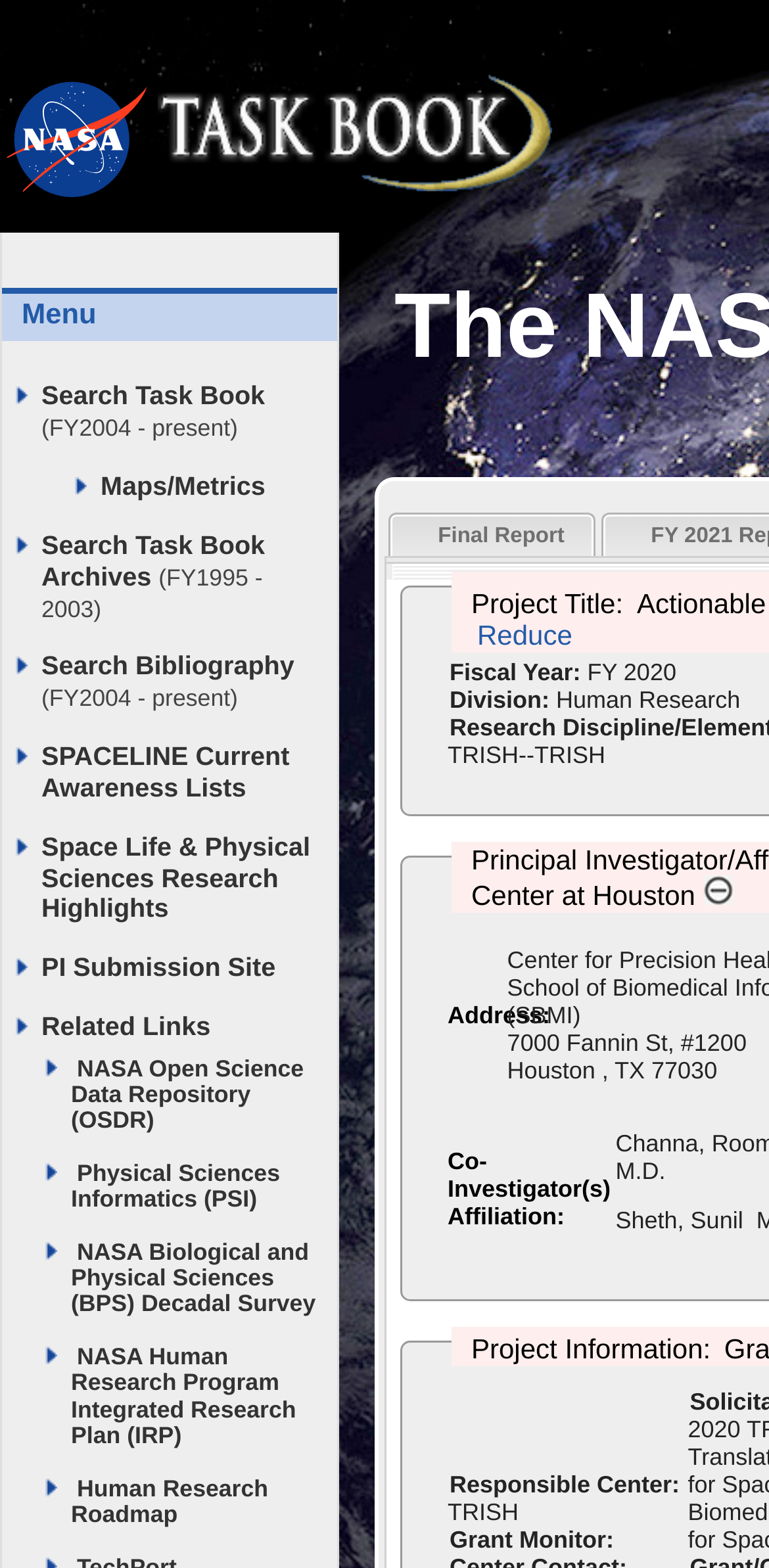Calculate the bounding box coordinates of the UI element given the description: "RBW(5v 3pin)".

None